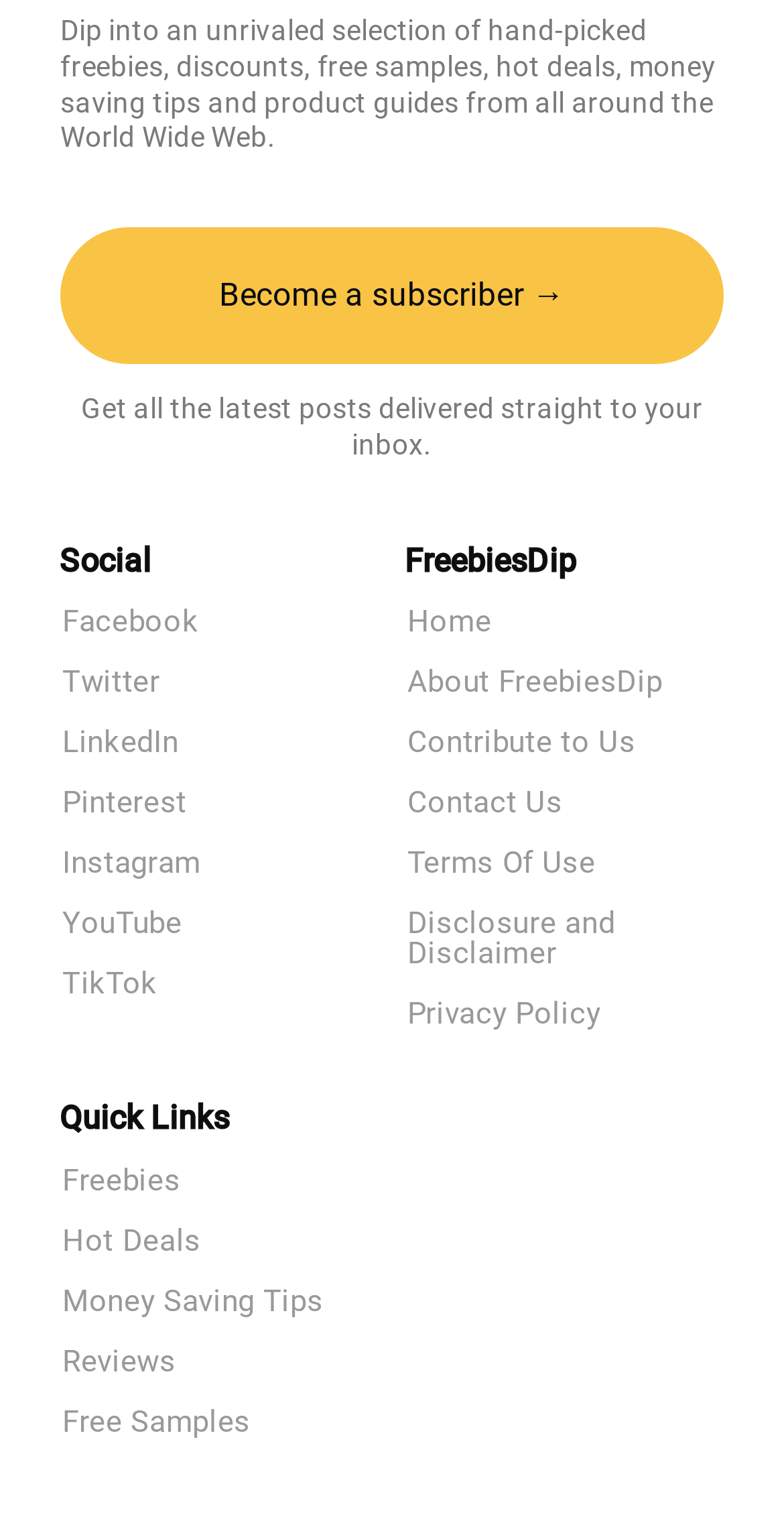Pinpoint the bounding box coordinates of the element you need to click to execute the following instruction: "Go to the home page". The bounding box should be represented by four float numbers between 0 and 1, in the format [left, top, right, bottom].

[0.517, 0.397, 0.923, 0.417]